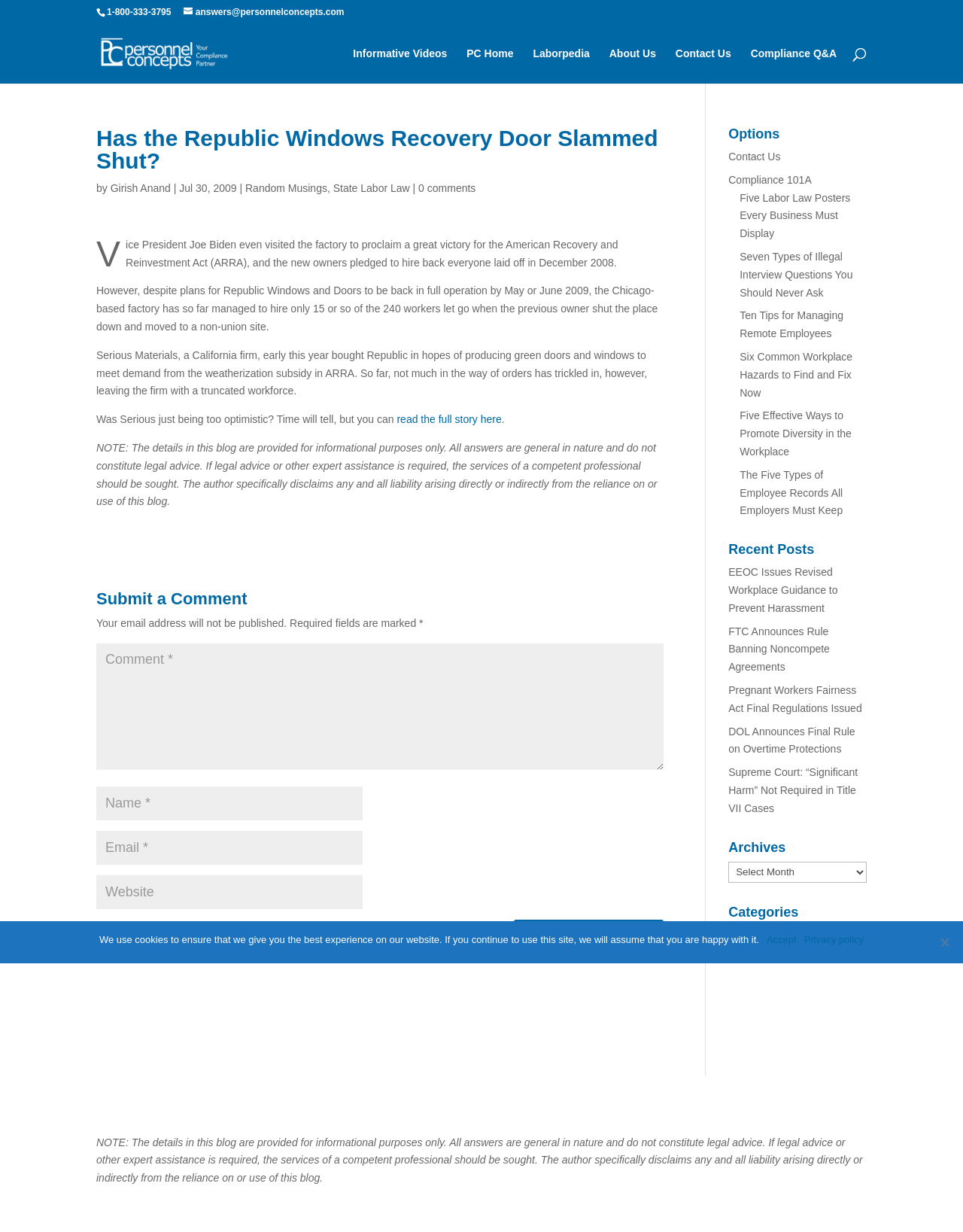How many links are there in the 'Options' section?
We need a detailed and meticulous answer to the question.

I counted the number of links in the 'Options' section by looking at the elements with the type 'link' and found six of them, which are 'Contact Us', 'Compliance 101A', and four other links to articles.